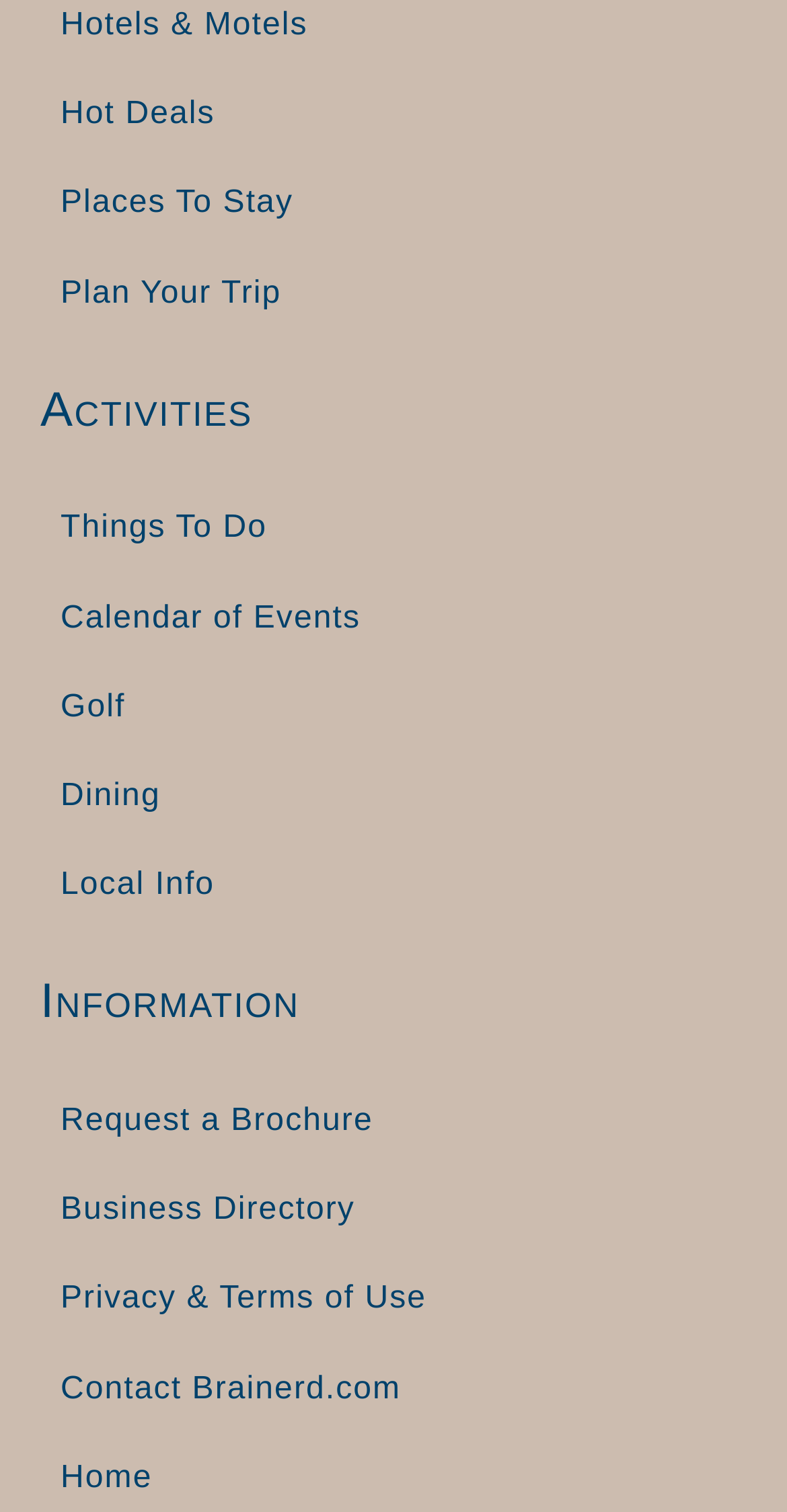Answer this question using a single word or a brief phrase:
How many links are under the 'Menu' navigation?

6